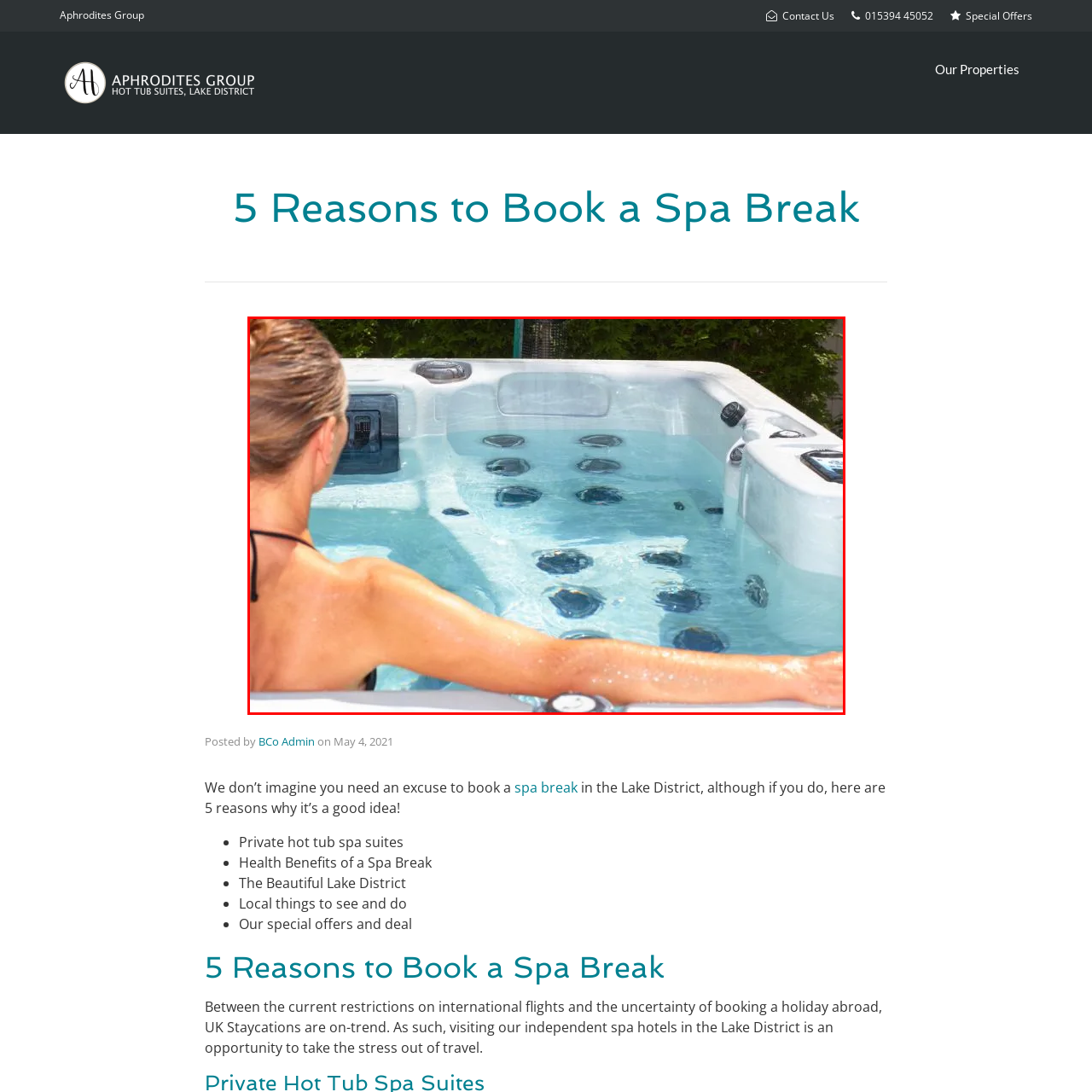What creates an inviting atmosphere in the hot tub?
Observe the image part marked by the red bounding box and give a detailed answer to the question.

According to the caption, the bubbly water, marked by strategically placed jets, creates an inviting atmosphere in the hot tub, making it an appealing and relaxing experience for the woman.